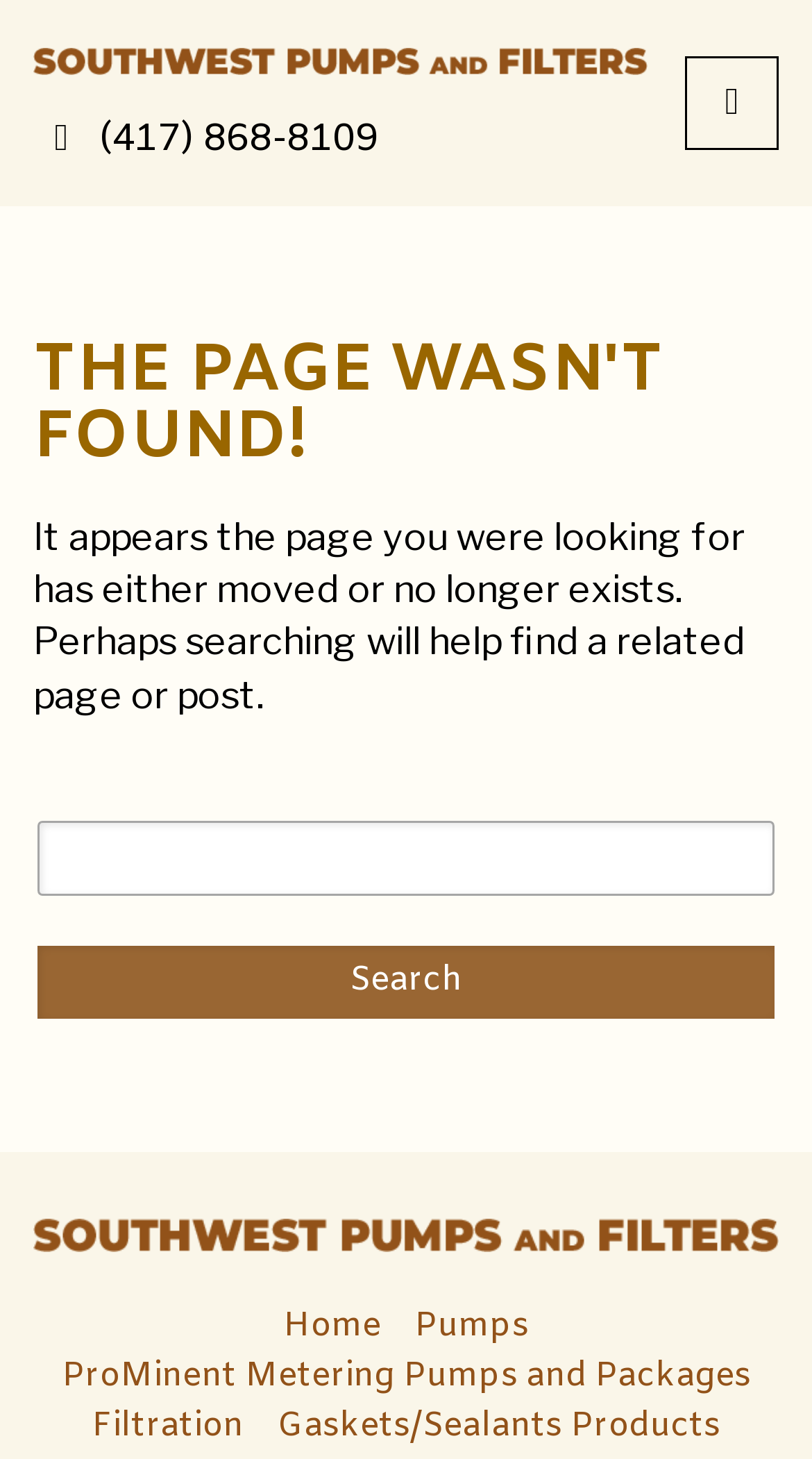Determine which piece of text is the heading of the webpage and provide it.

THE PAGE WASN'T FOUND!